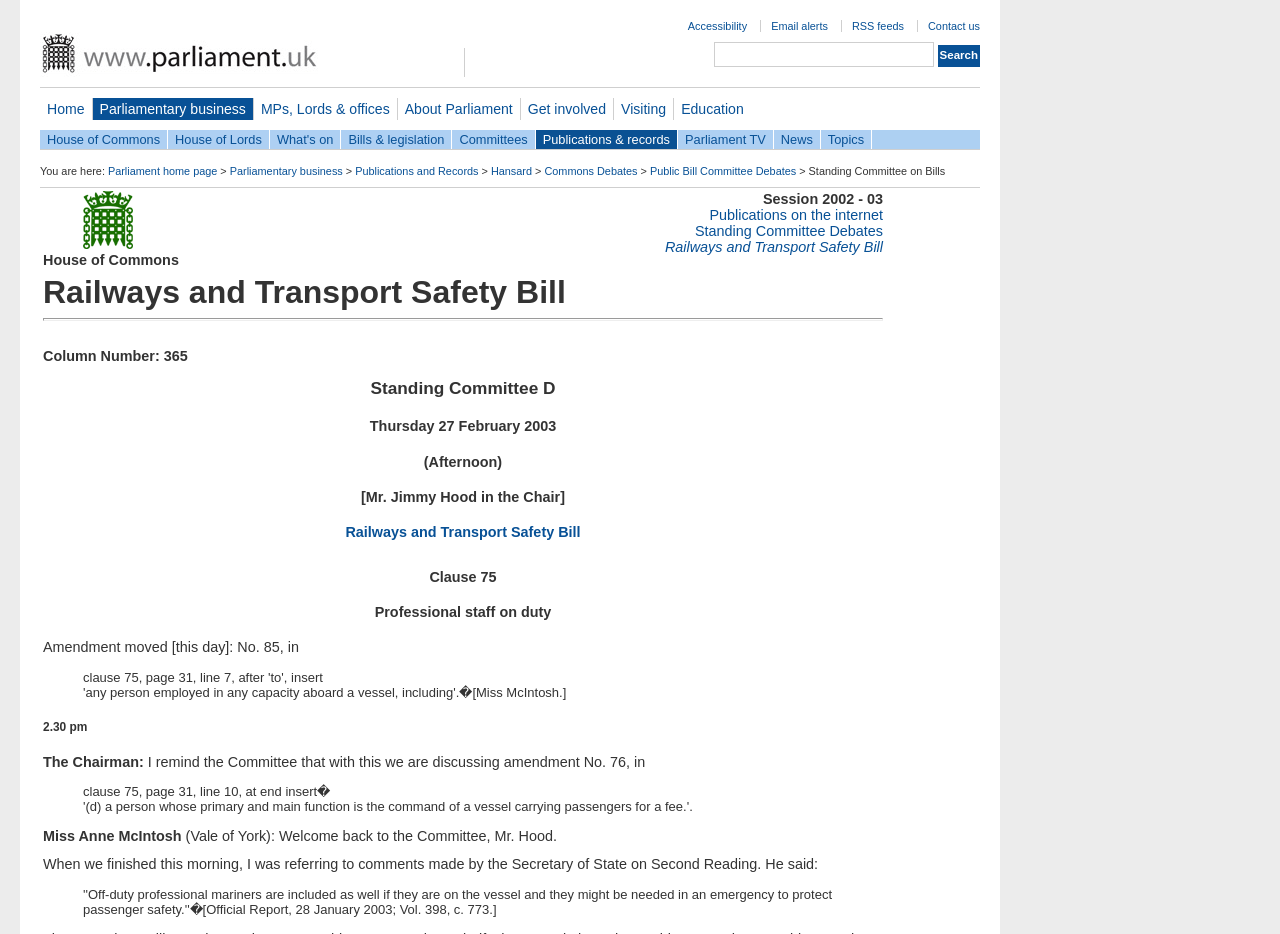Based on the element description, predict the bounding box coordinates (top-left x, top-left y, bottom-right x, bottom-right y) for the UI element in the screenshot: Railways and Transport Safety Bill

[0.27, 0.561, 0.454, 0.578]